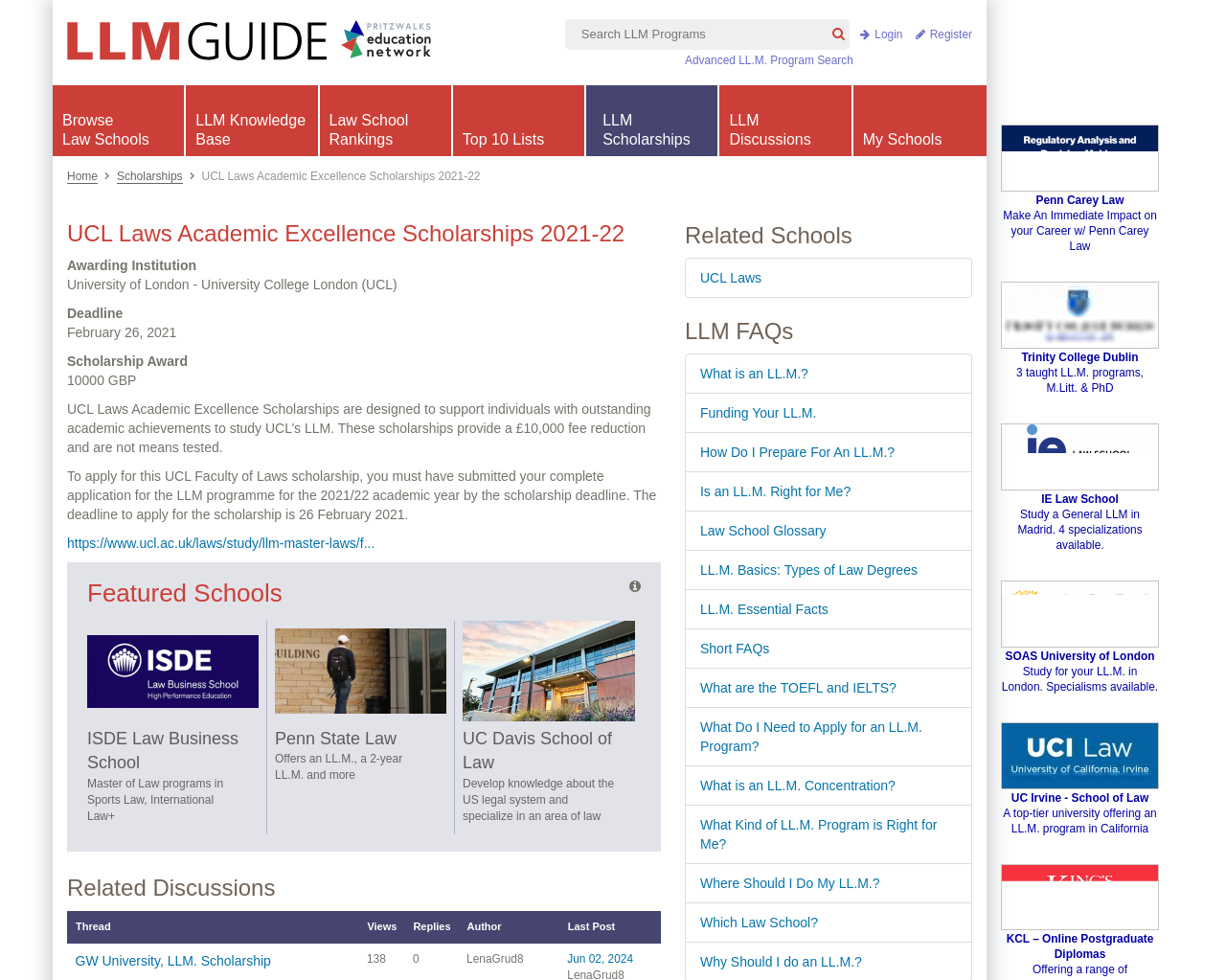Please specify the bounding box coordinates of the clickable region necessary for completing the following instruction: "Login". The coordinates must consist of four float numbers between 0 and 1, i.e., [left, top, right, bottom].

[0.702, 0.028, 0.736, 0.042]